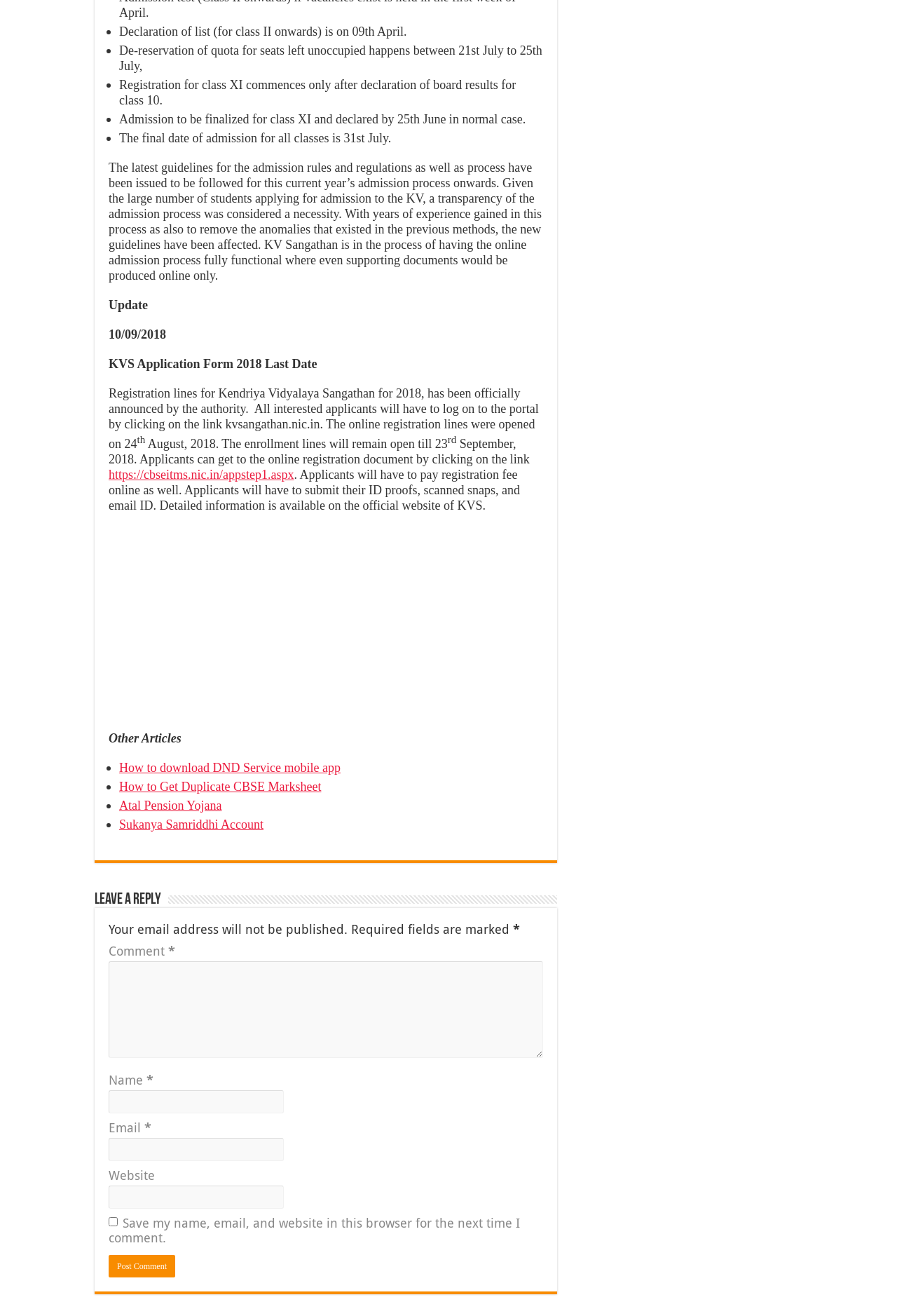What is the required information for online registration?
Refer to the image and give a detailed answer to the question.

According to the registration process section, applicants will have to submit their ID proofs, scanned snaps, and email ID, in addition to paying the registration fee online.